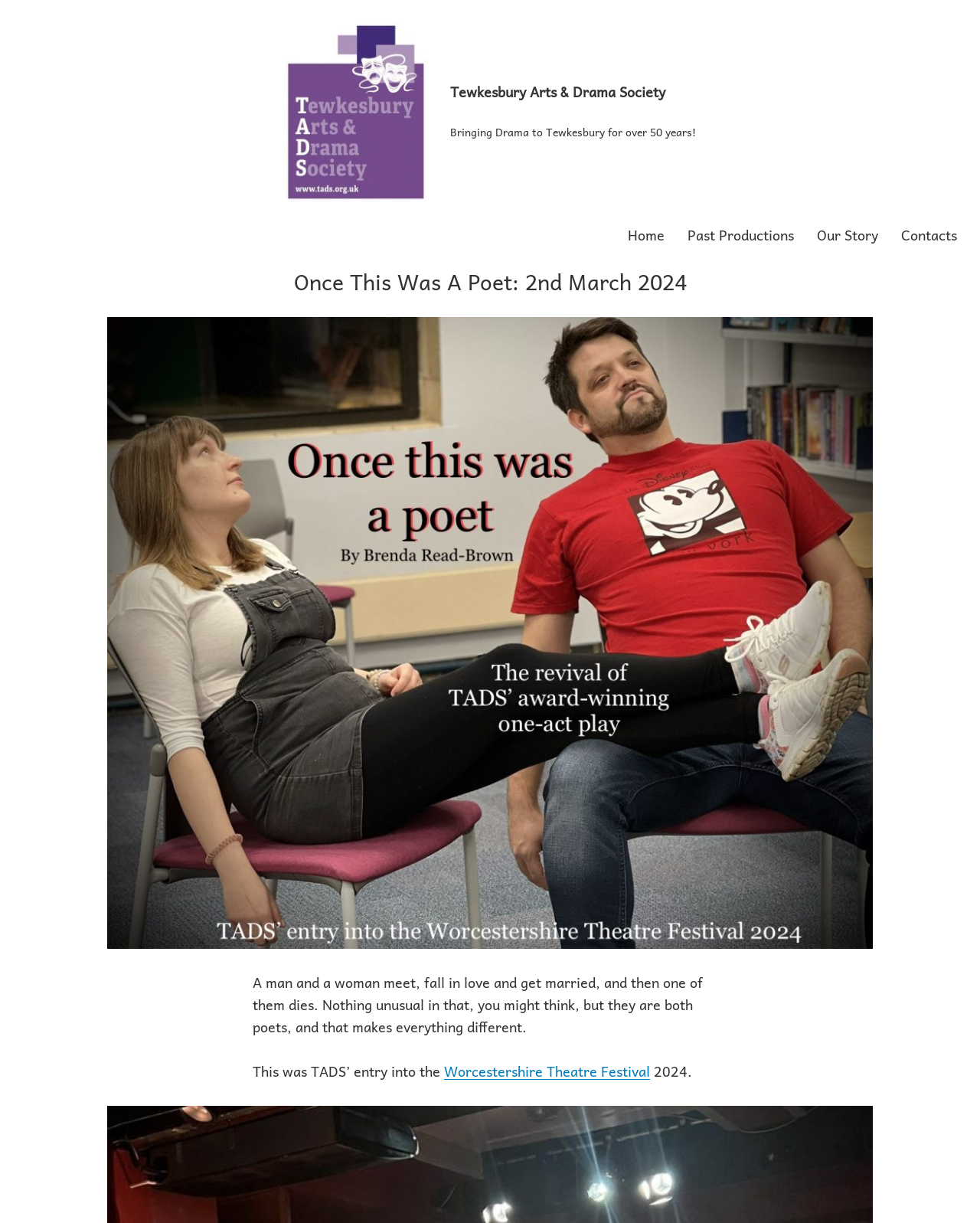Please answer the following question using a single word or phrase: 
What festival did TADS enter with this poem?

Worcestershire Theatre Festival